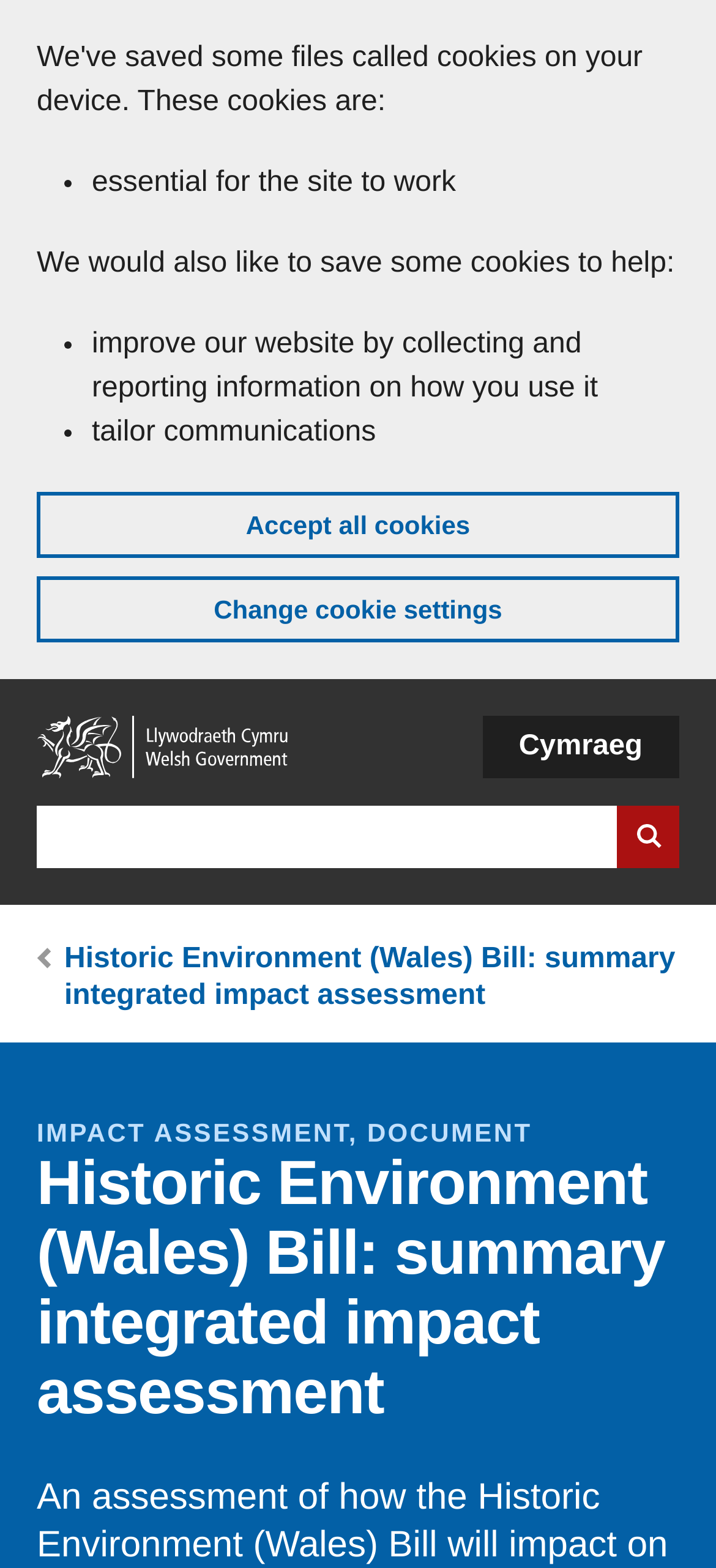Please locate the bounding box coordinates of the element that needs to be clicked to achieve the following instruction: "Change language to Cymraeg". The coordinates should be four float numbers between 0 and 1, i.e., [left, top, right, bottom].

[0.673, 0.456, 0.949, 0.496]